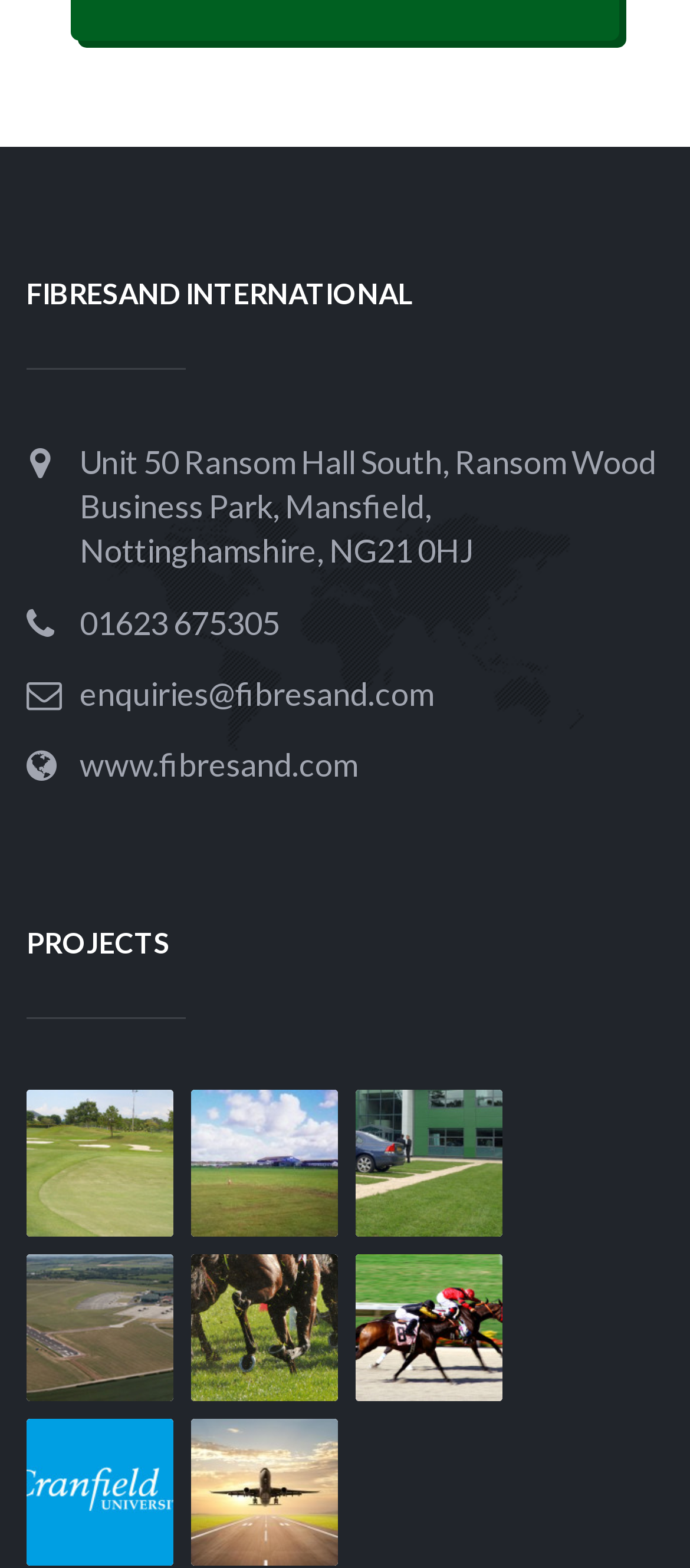Locate the bounding box coordinates for the element described below: "alt="Fibreturf Survives in Monsoon Conditions"". The coordinates must be four float values between 0 and 1, formatted as [left, top, right, bottom].

[0.038, 0.695, 0.251, 0.788]